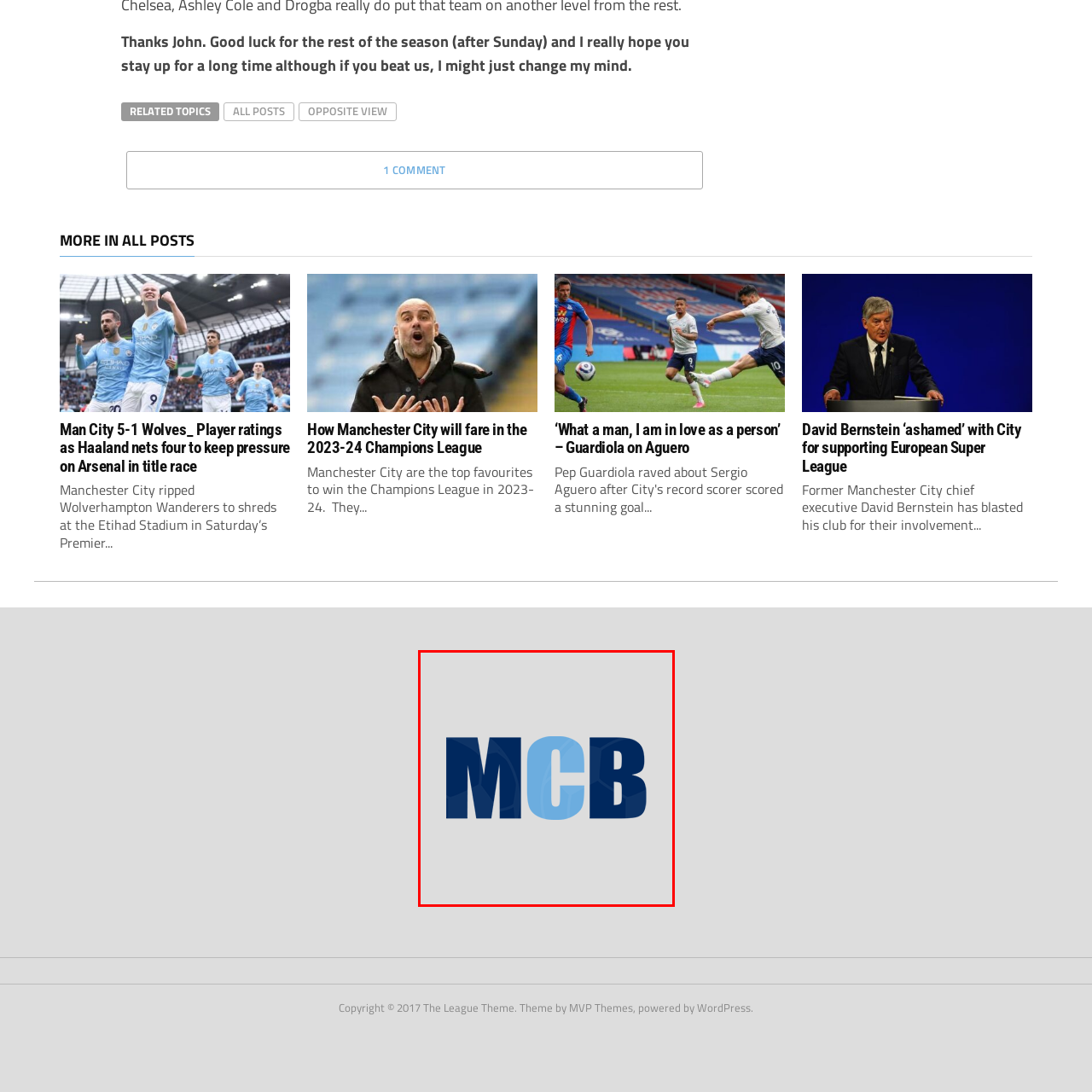What is the theme of the background texture?
Examine the portion of the image surrounded by the red bounding box and deliver a detailed answer to the question.

The design is complemented by a subtle background texture, likely inspired by football motifs, which enhances the sports theme of the blog.